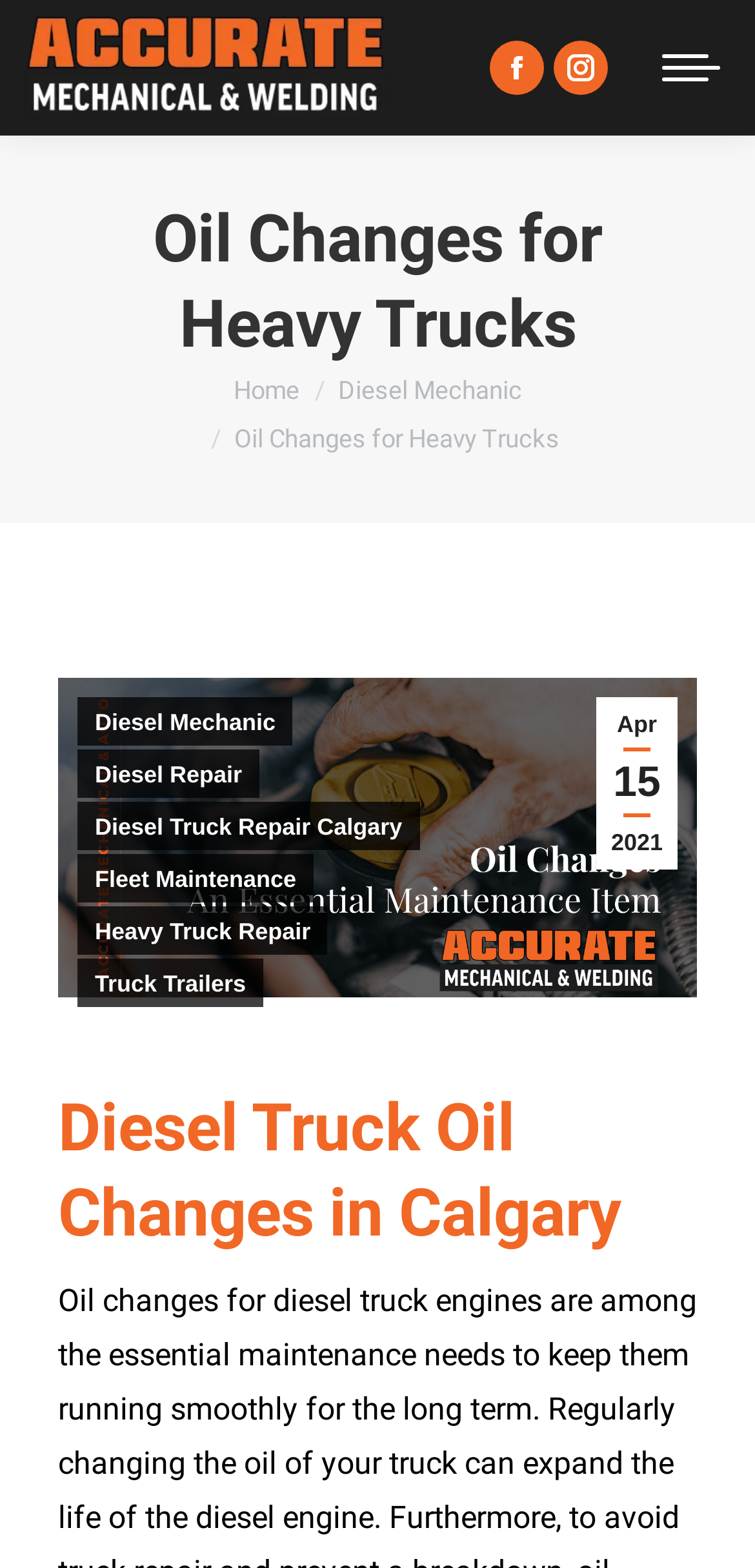Extract the heading text from the webpage.

Oil Changes for Heavy Trucks